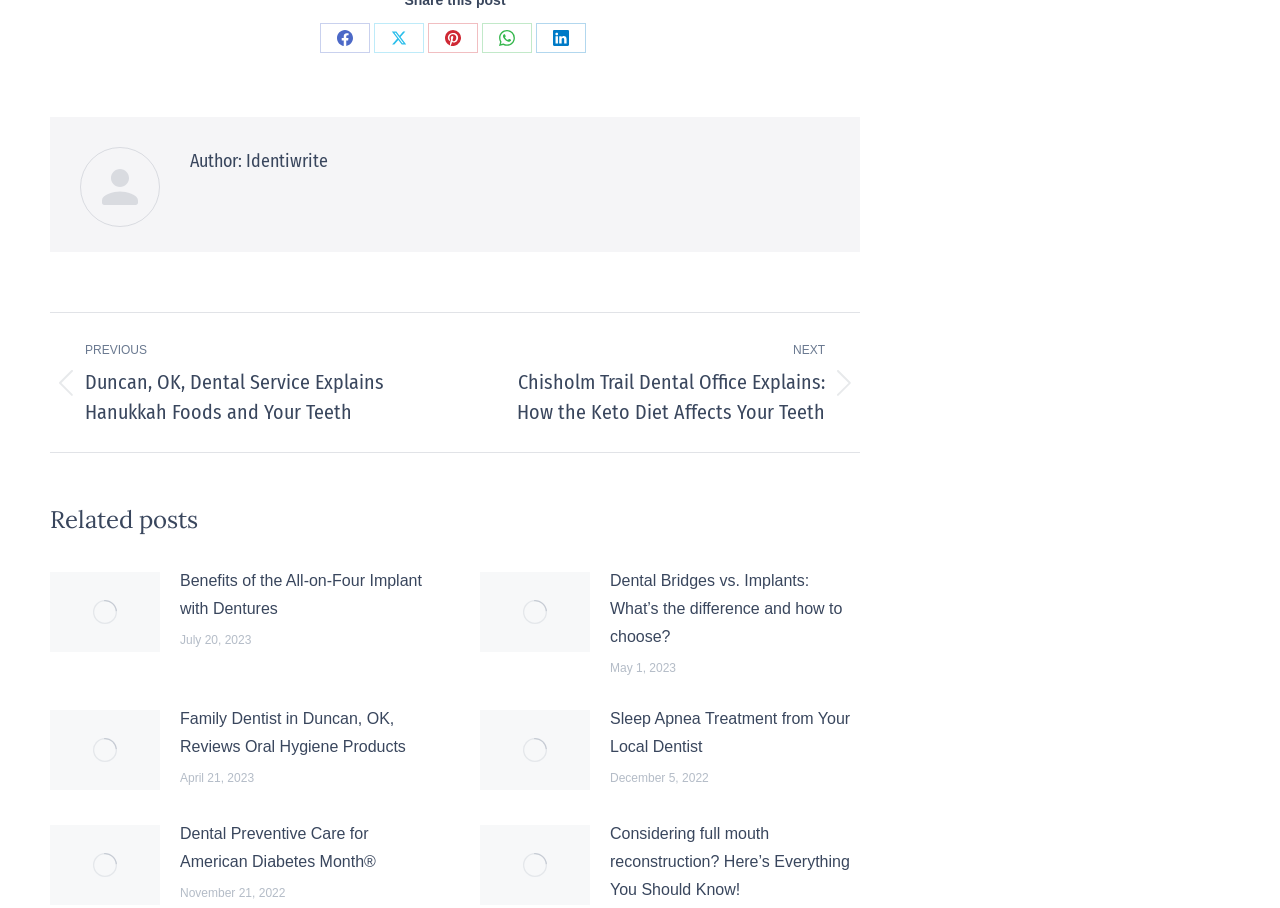Find the bounding box coordinates of the element you need to click on to perform this action: 'Share on Facebook'. The coordinates should be represented by four float values between 0 and 1, in the format [left, top, right, bottom].

[0.25, 0.025, 0.289, 0.058]